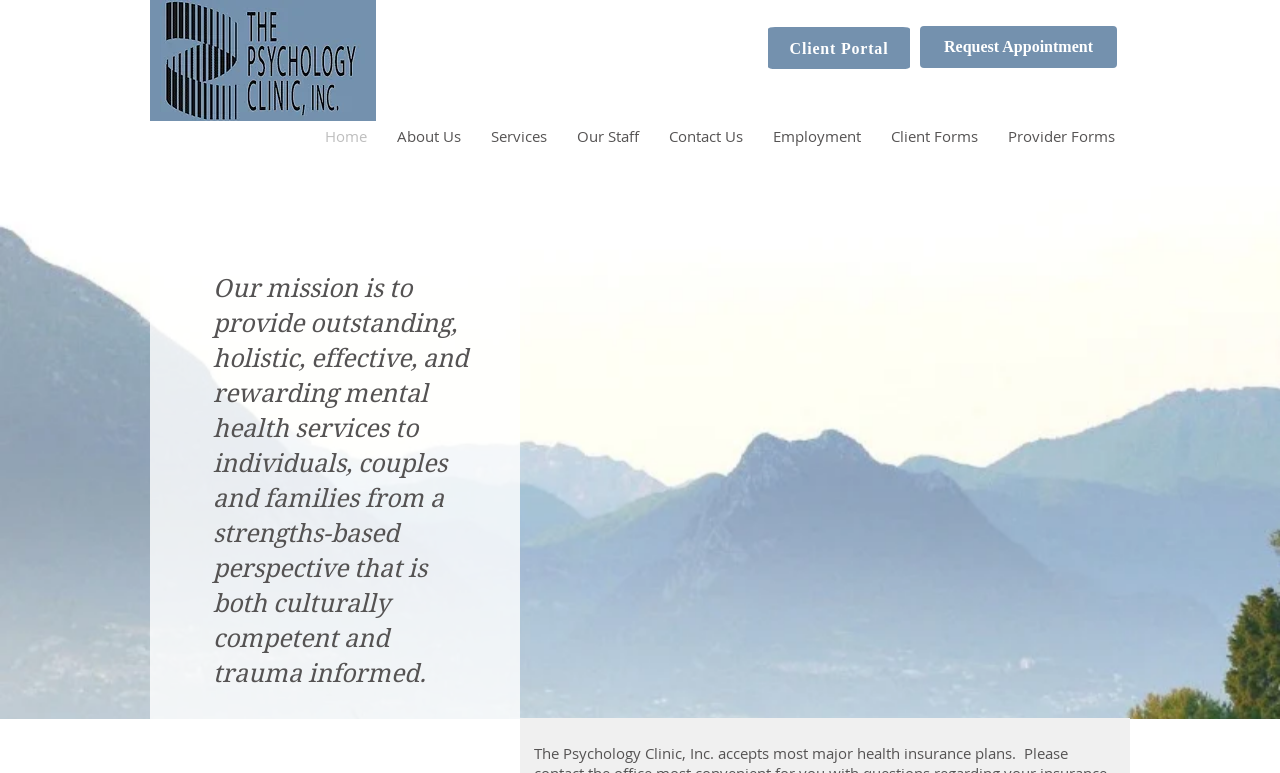Utilize the information from the image to answer the question in detail:
What is the logo of the clinic?

The logo of the clinic is a blue logo, which is an image element located at the top left corner of the webpage, with a bounding box of [0.125, 0.0, 0.285, 0.157].